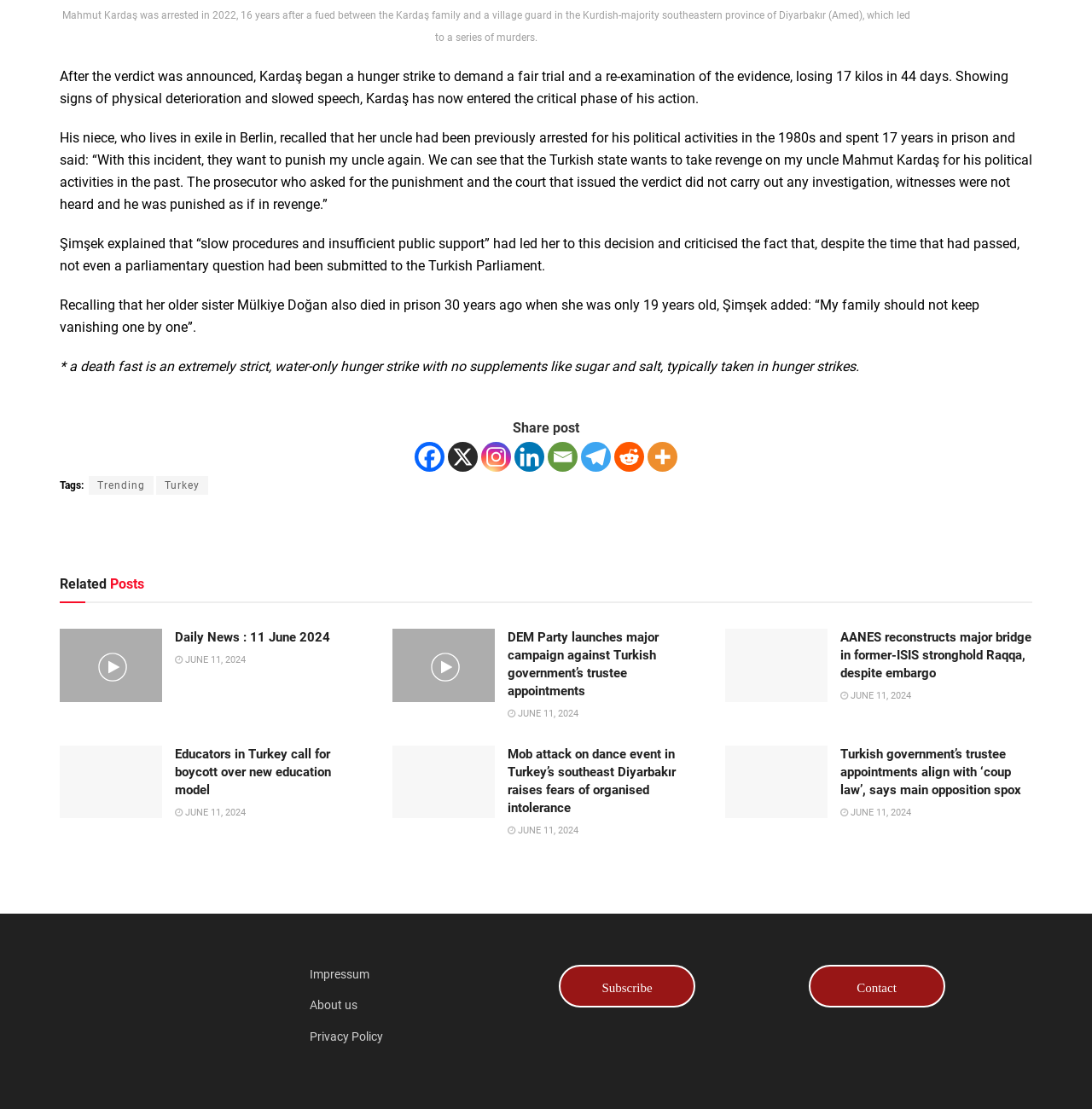Please give a one-word or short phrase response to the following question: 
How many years did Mahmut Kardaş spend in prison previously?

17 years